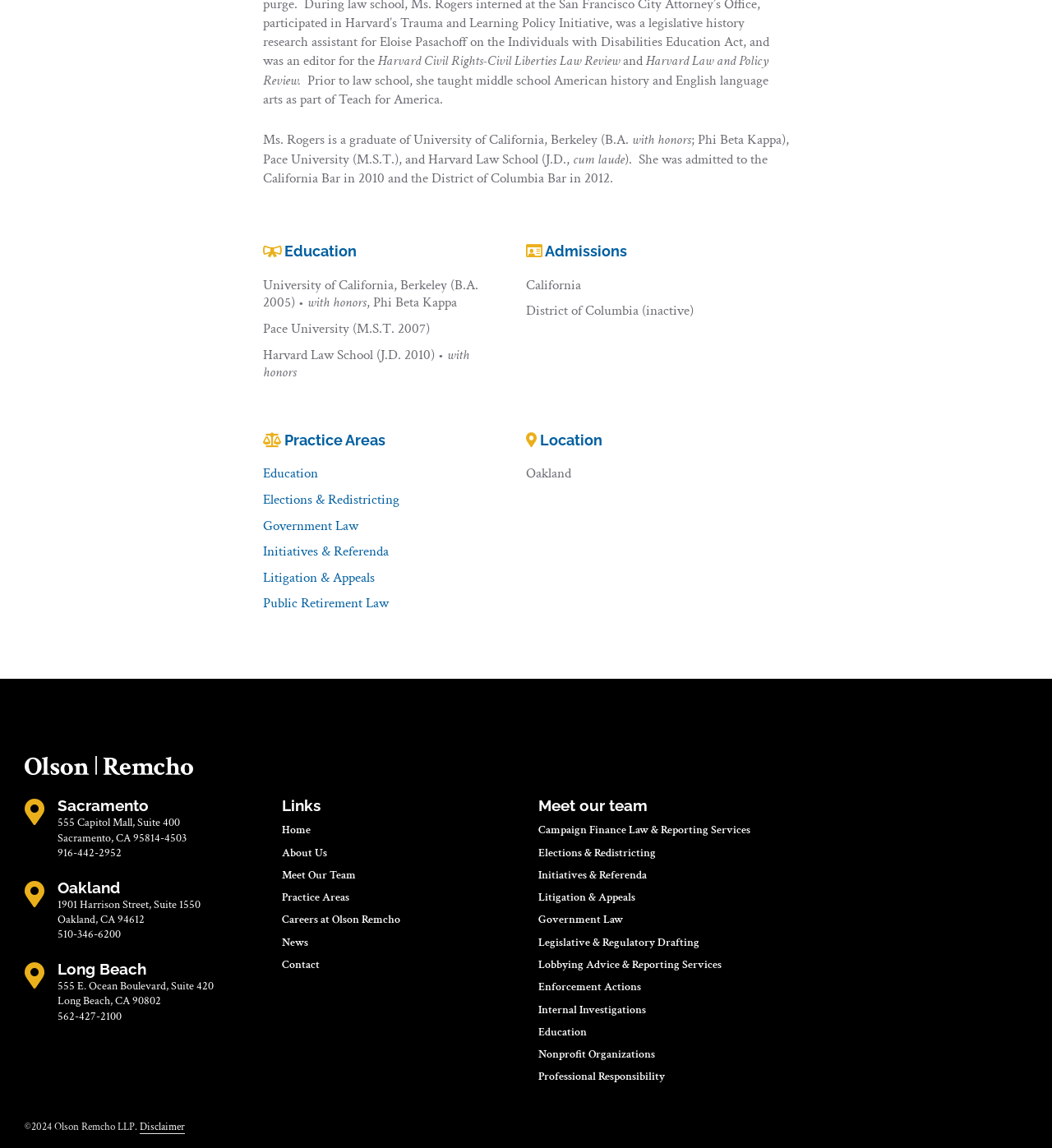Please find the bounding box coordinates of the section that needs to be clicked to achieve this instruction: "Read Disclaimer".

[0.133, 0.976, 0.176, 0.988]